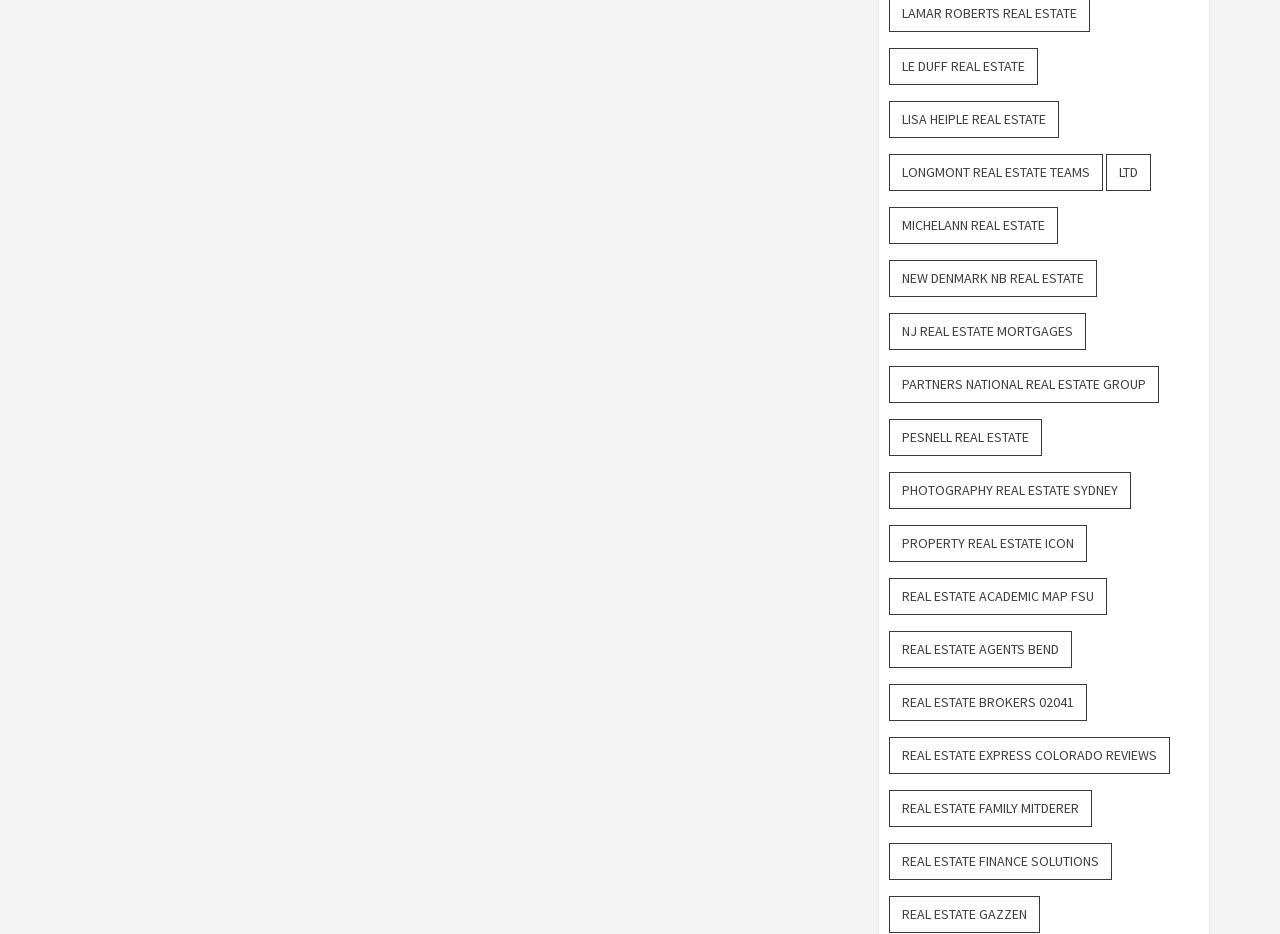Please provide a brief answer to the question using only one word or phrase: 
What is the name of the first real estate company?

Lamar Roberts